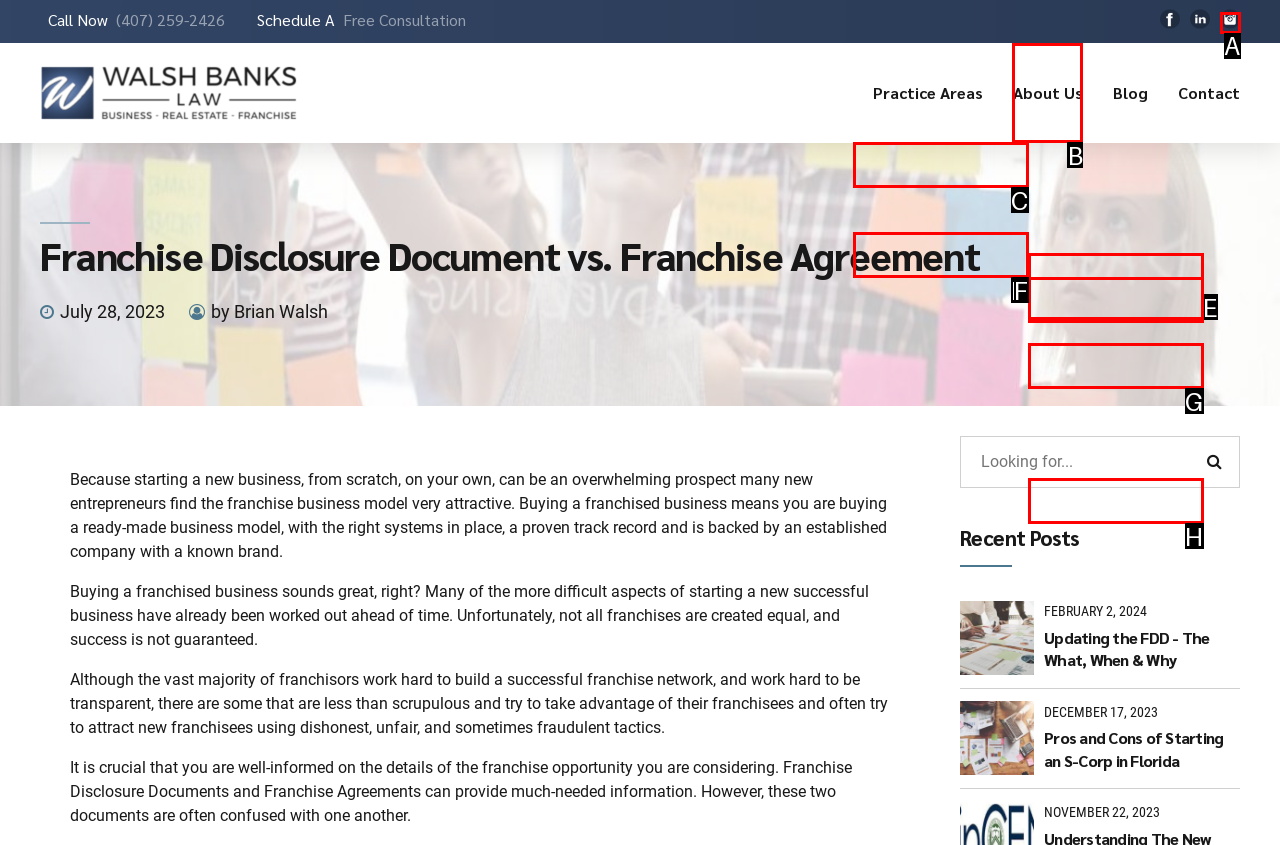Identify the letter of the option that should be selected to accomplish the following task: Visit the About Us page. Provide the letter directly.

B